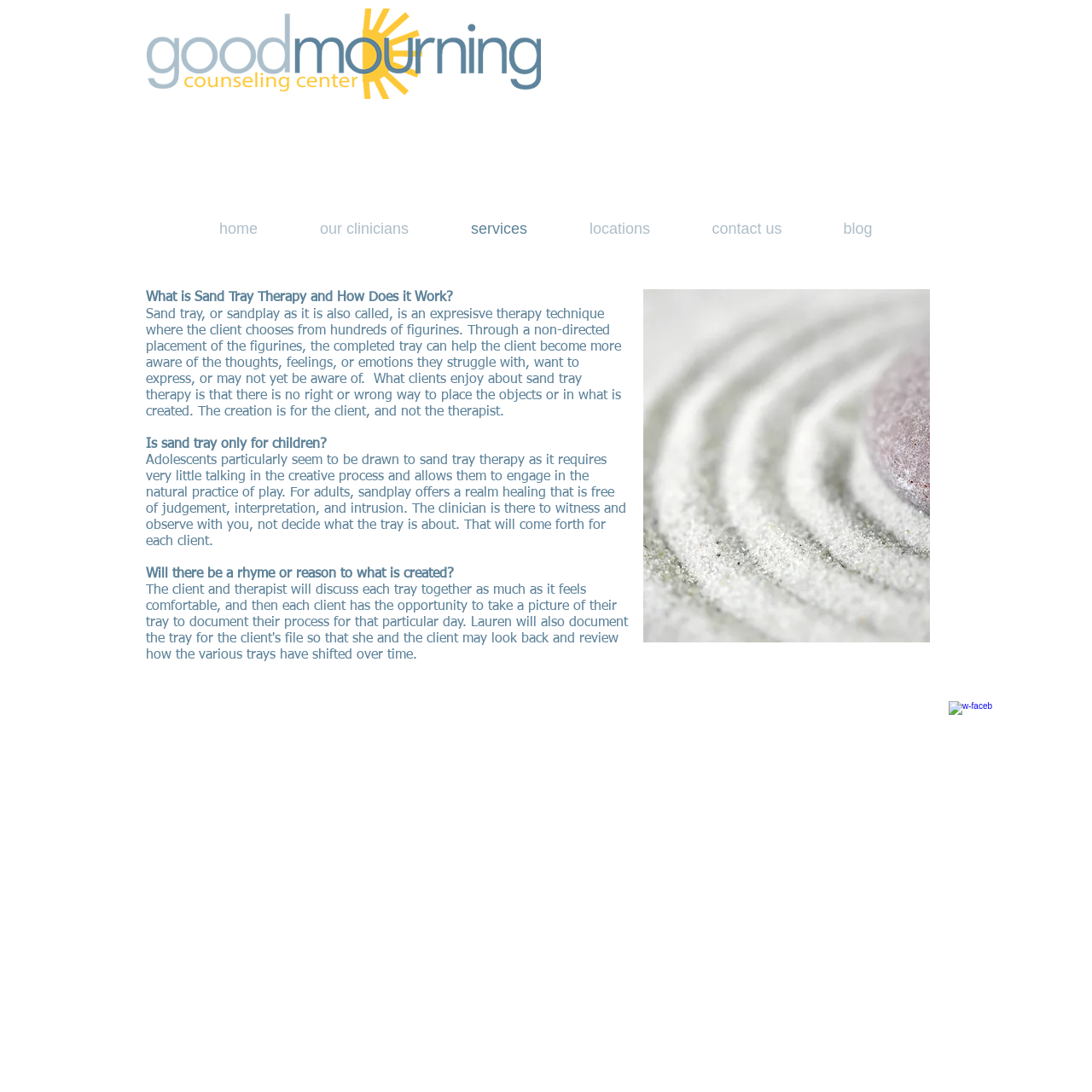Pinpoint the bounding box coordinates of the area that must be clicked to complete this instruction: "Click on the 'home' link".

[0.173, 0.191, 0.264, 0.228]